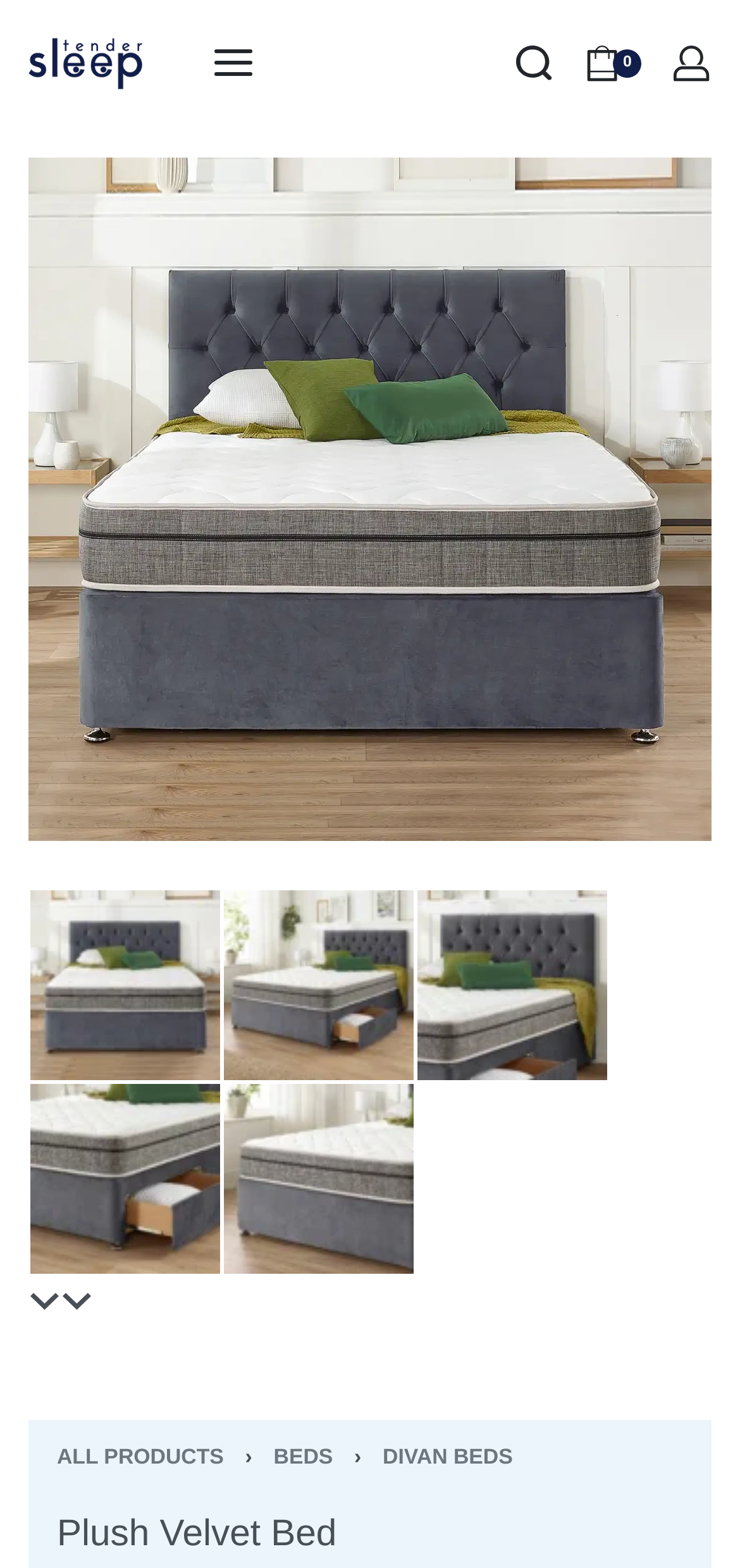With reference to the image, please provide a detailed answer to the following question: How many images are there in the gallery?

There are five buttons labeled 'Go to 1', 'Go to 2', 'Go to 3', 'Go to 4', and 'Go to 5' that suggest there are five images in the gallery.